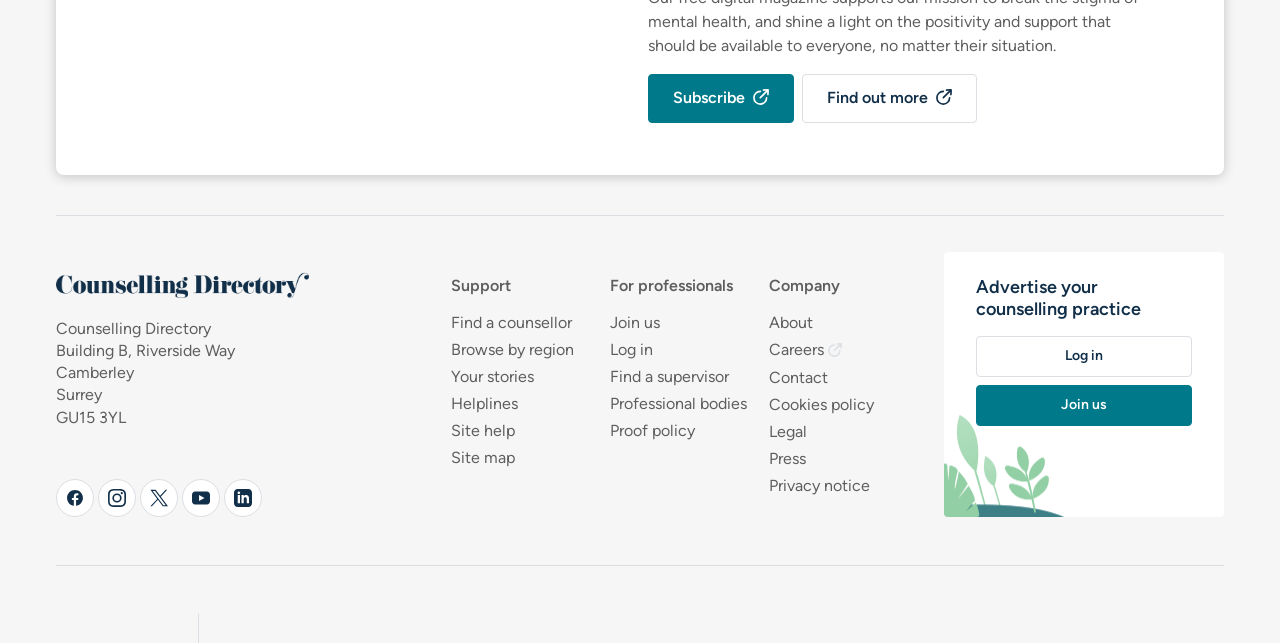Locate the bounding box of the UI element defined by this description: "Careers". The coordinates should be given as four float numbers between 0 and 1, formatted as [left, top, right, bottom].

[0.601, 0.526, 0.658, 0.563]